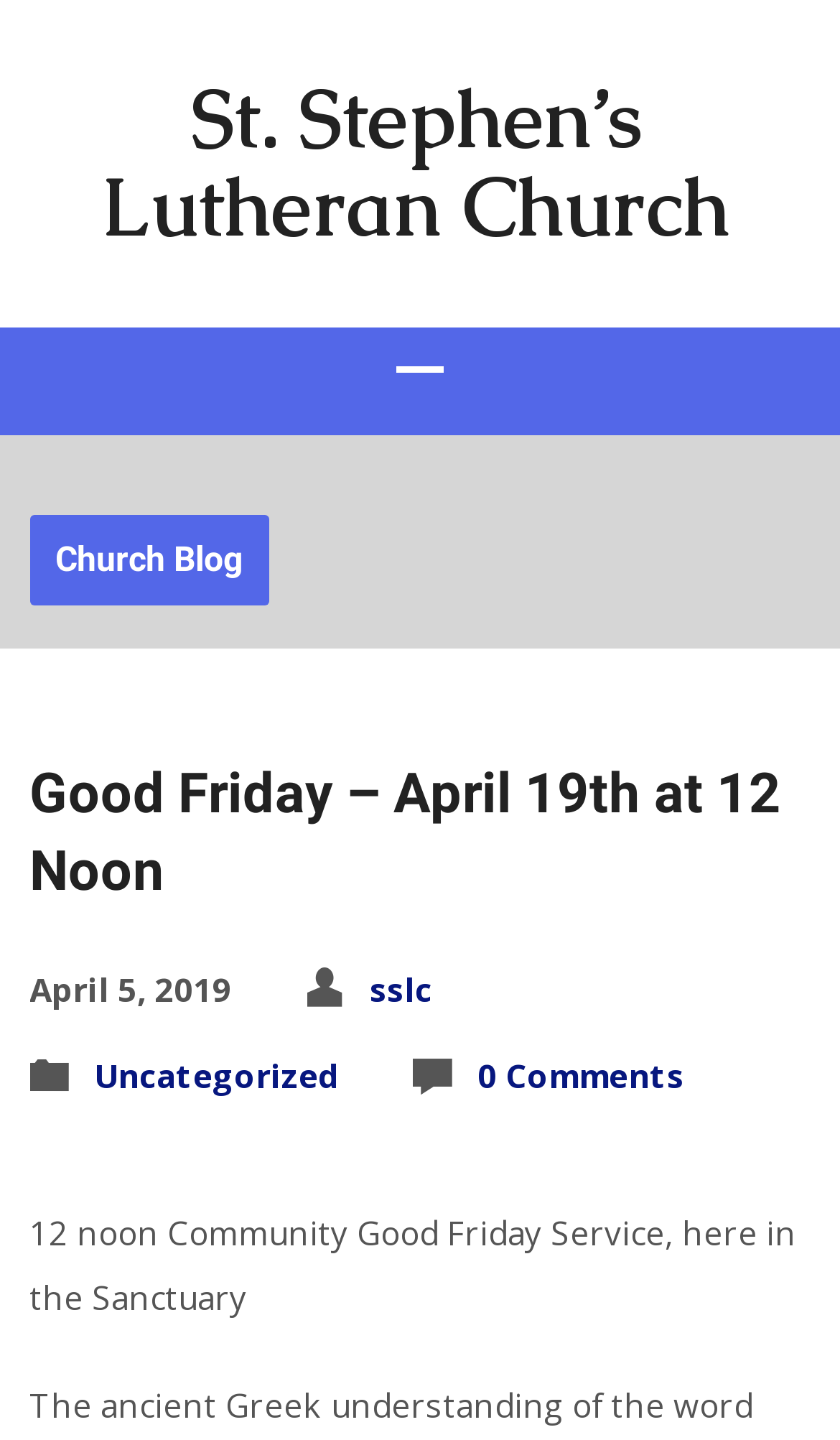What is the date of the latest article? Examine the screenshot and reply using just one word or a brief phrase.

April 5, 2019